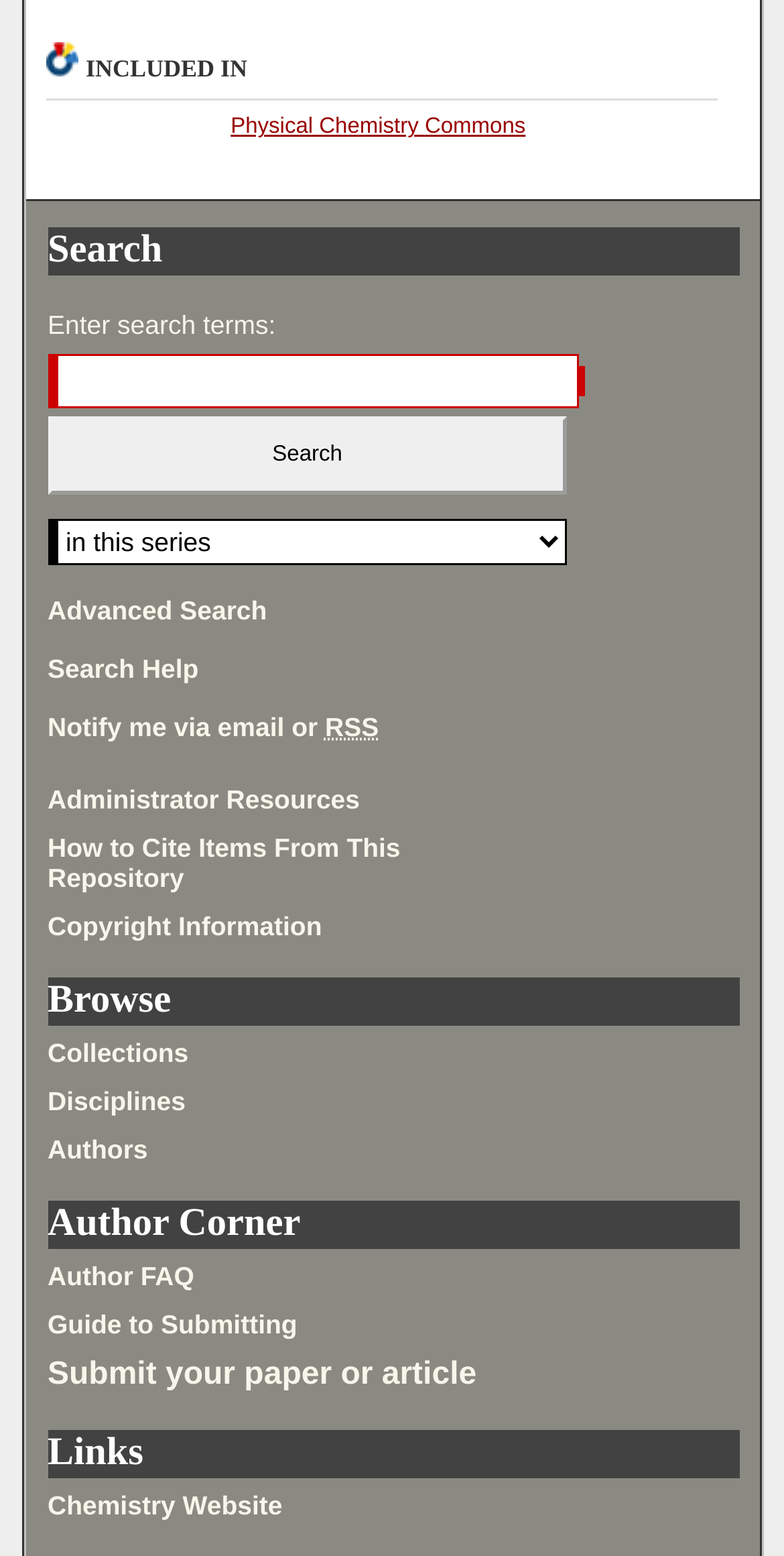What is the link 'Advanced Search' for?
Using the image as a reference, answer the question with a short word or phrase.

Advanced search options